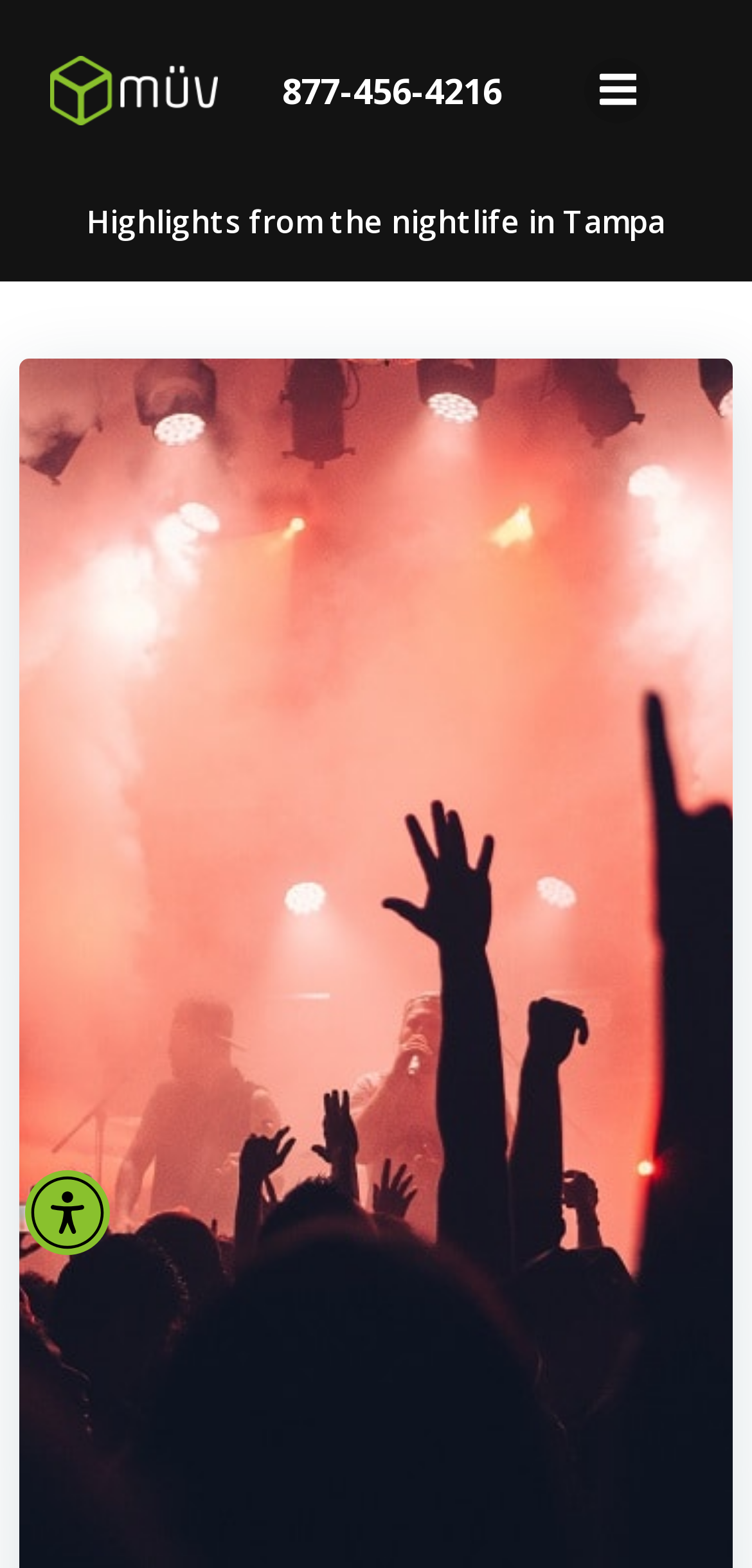Provide an in-depth caption for the elements present on the webpage.

The webpage is about discovering the best highlights from the nightlife in Tampa. At the top left corner, there is a hero logo, which is also a link. Below the logo, there is a heading that reads "Highlights from the nightlife in Tampa". 

On the top right corner, there is a menu link, accompanied by a small icon. Next to the menu link, there is an accessibility menu button. 

In the middle of the top section, there is a phone number "877-456-4216" displayed as a link. 

There are no other notable elements on the webpage, aside from the mentioned links, logo, and heading.